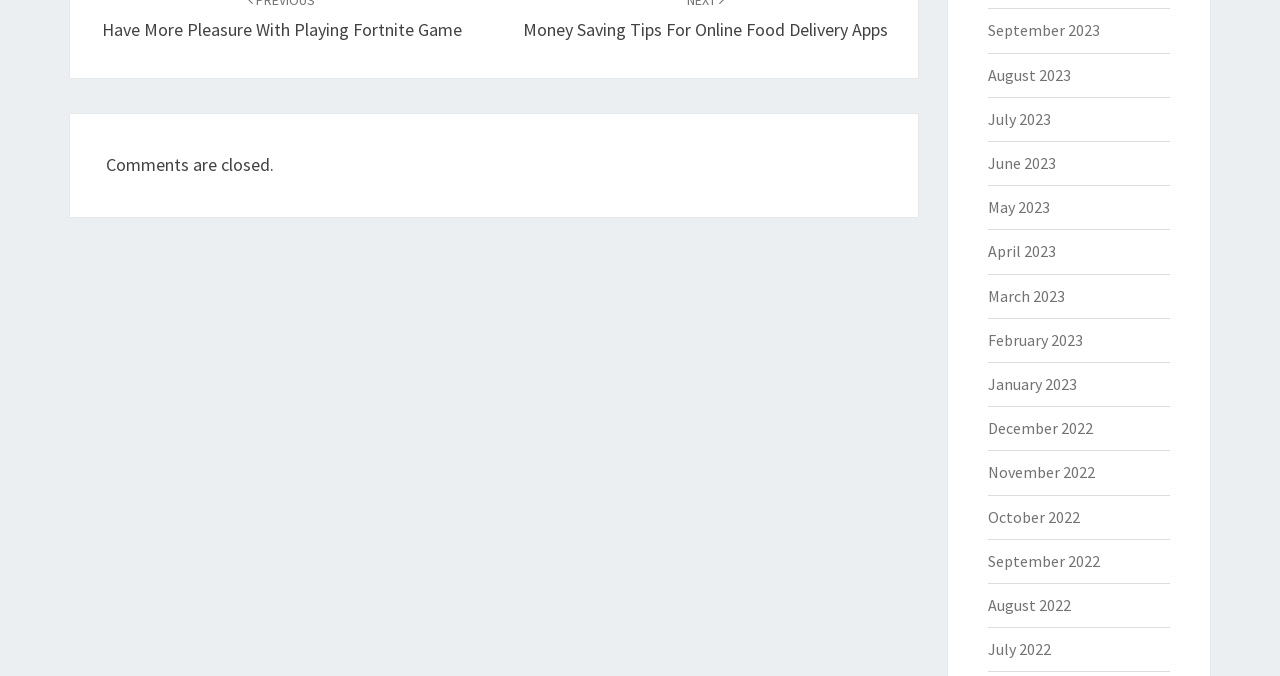Respond with a single word or short phrase to the following question: 
What is the status of comments on this webpage?

Closed